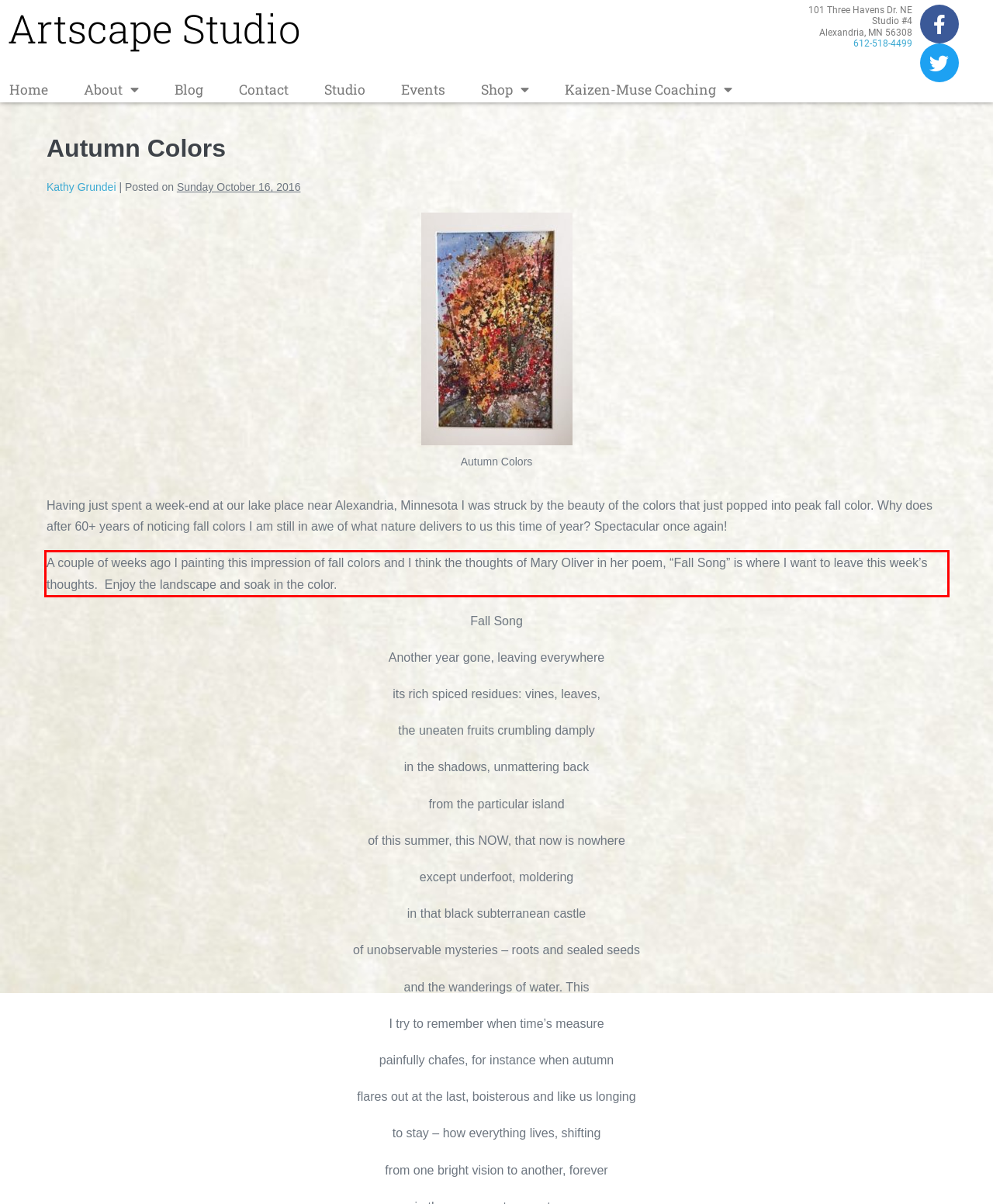Inspect the webpage screenshot that has a red bounding box and use OCR technology to read and display the text inside the red bounding box.

A couple of weeks ago I painting this impression of fall colors and I think the thoughts of Mary Oliver in her poem, “Fall Song” is where I want to leave this week’s thoughts. Enjoy the landscape and soak in the color.